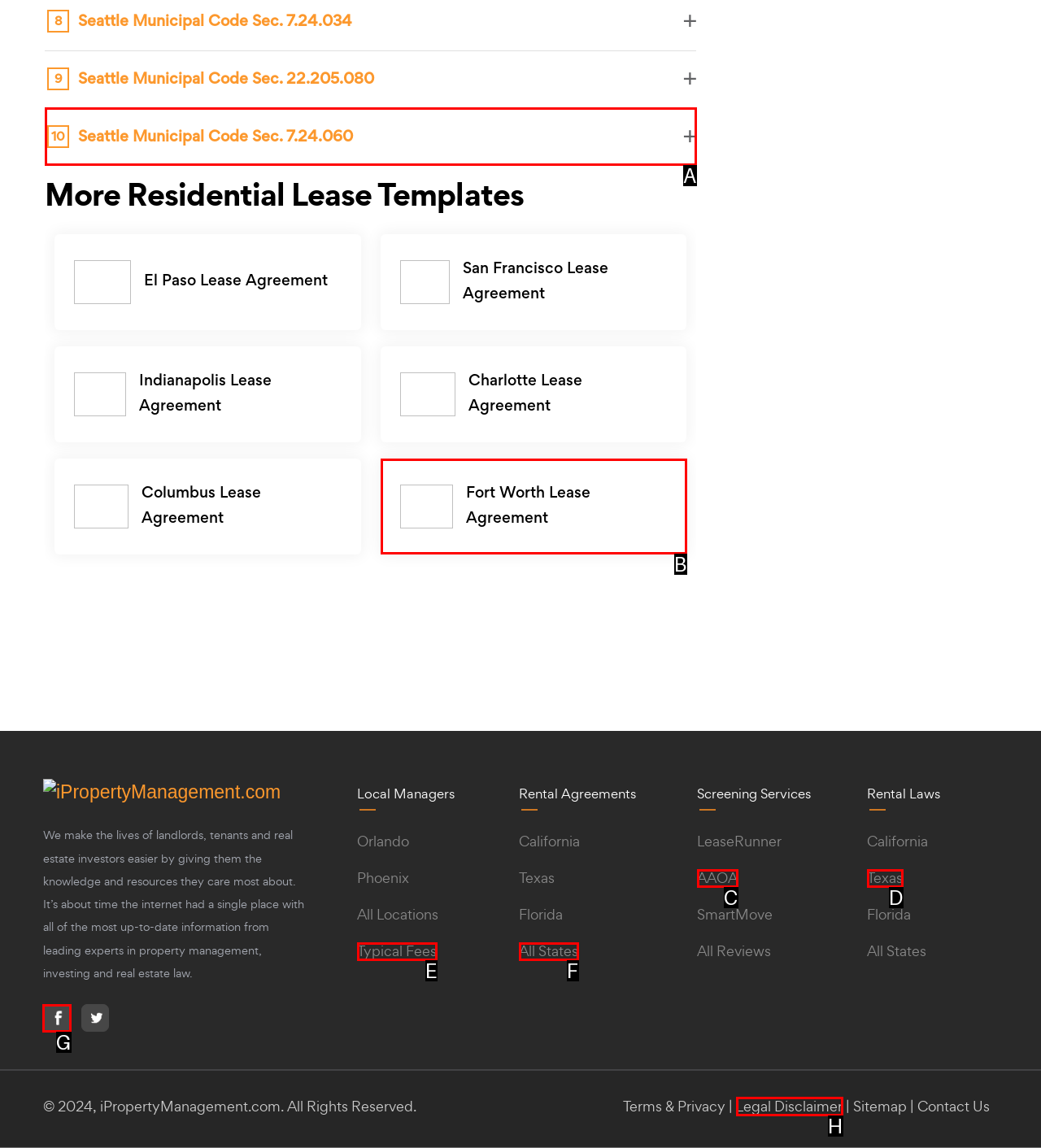Identify which HTML element should be clicked to fulfill this instruction: Follow iPropertyManagement.com on Facebook Reply with the correct option's letter.

G